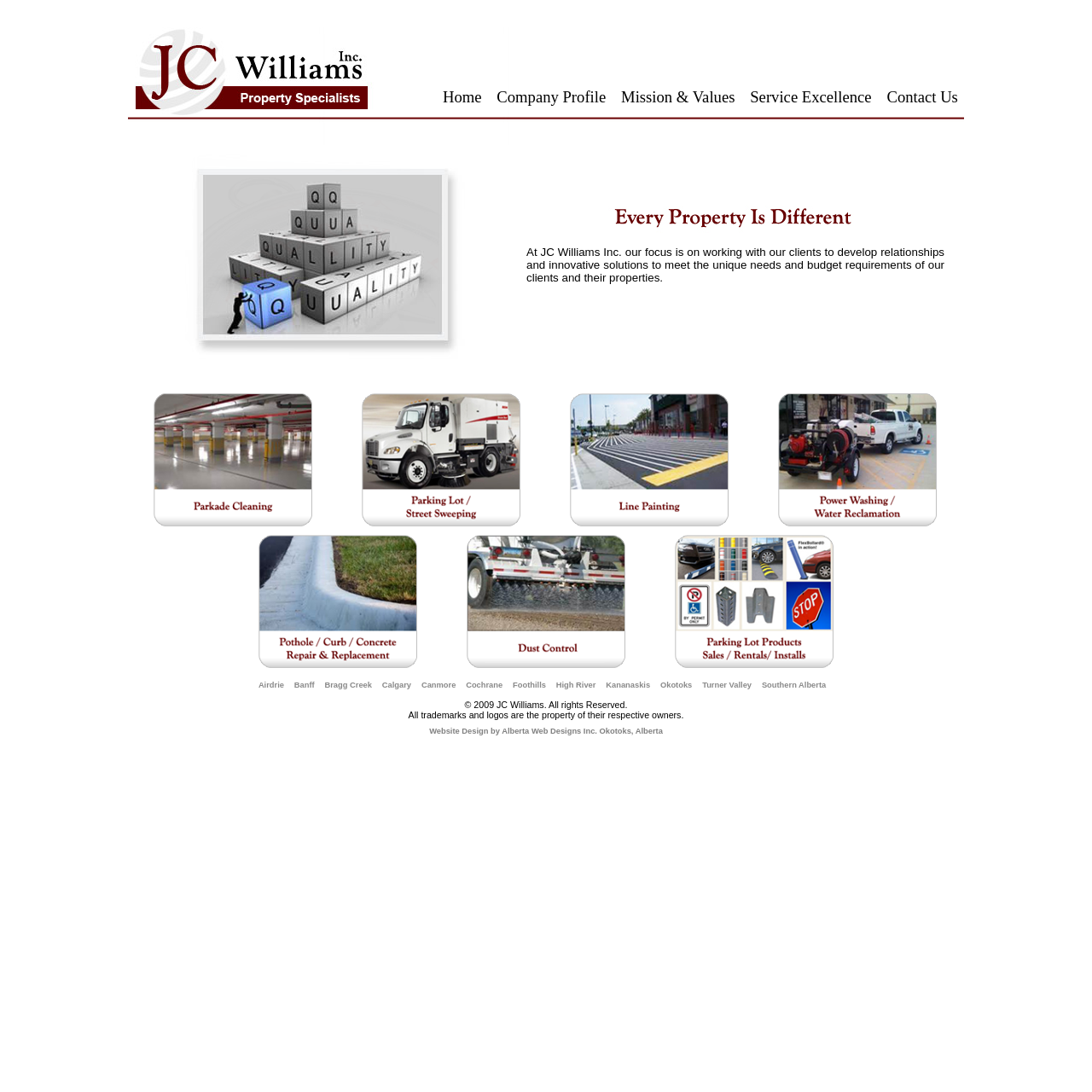Locate the bounding box coordinates of the area that needs to be clicked to fulfill the following instruction: "Enter your name in the Name field". The coordinates should be in the format of four float numbers between 0 and 1, namely [left, top, right, bottom].

None